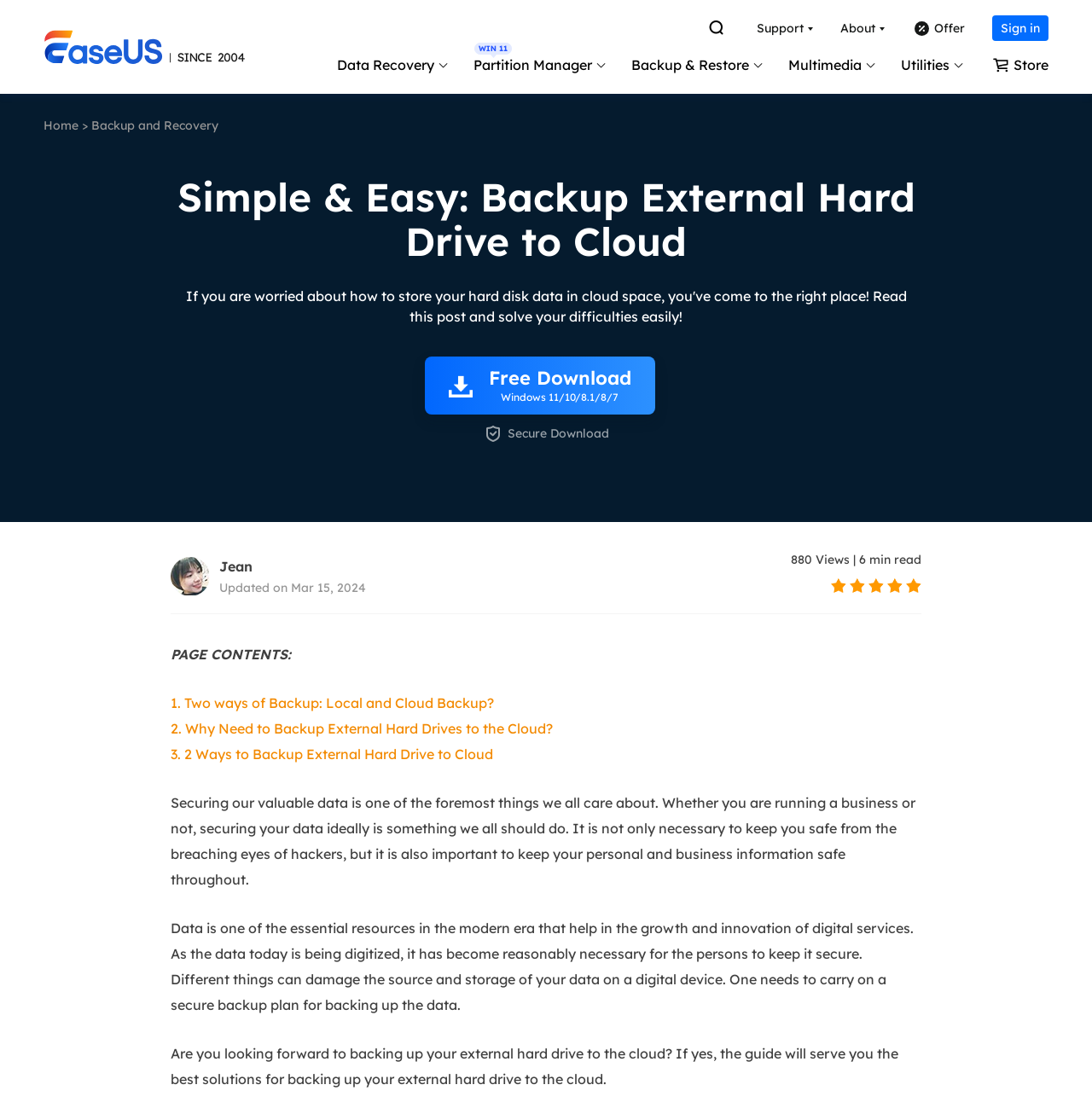Using the provided element description: "Jean", identify the bounding box coordinates. The coordinates should be four floats between 0 and 1 in the order [left, top, right, bottom].

[0.201, 0.503, 0.231, 0.519]